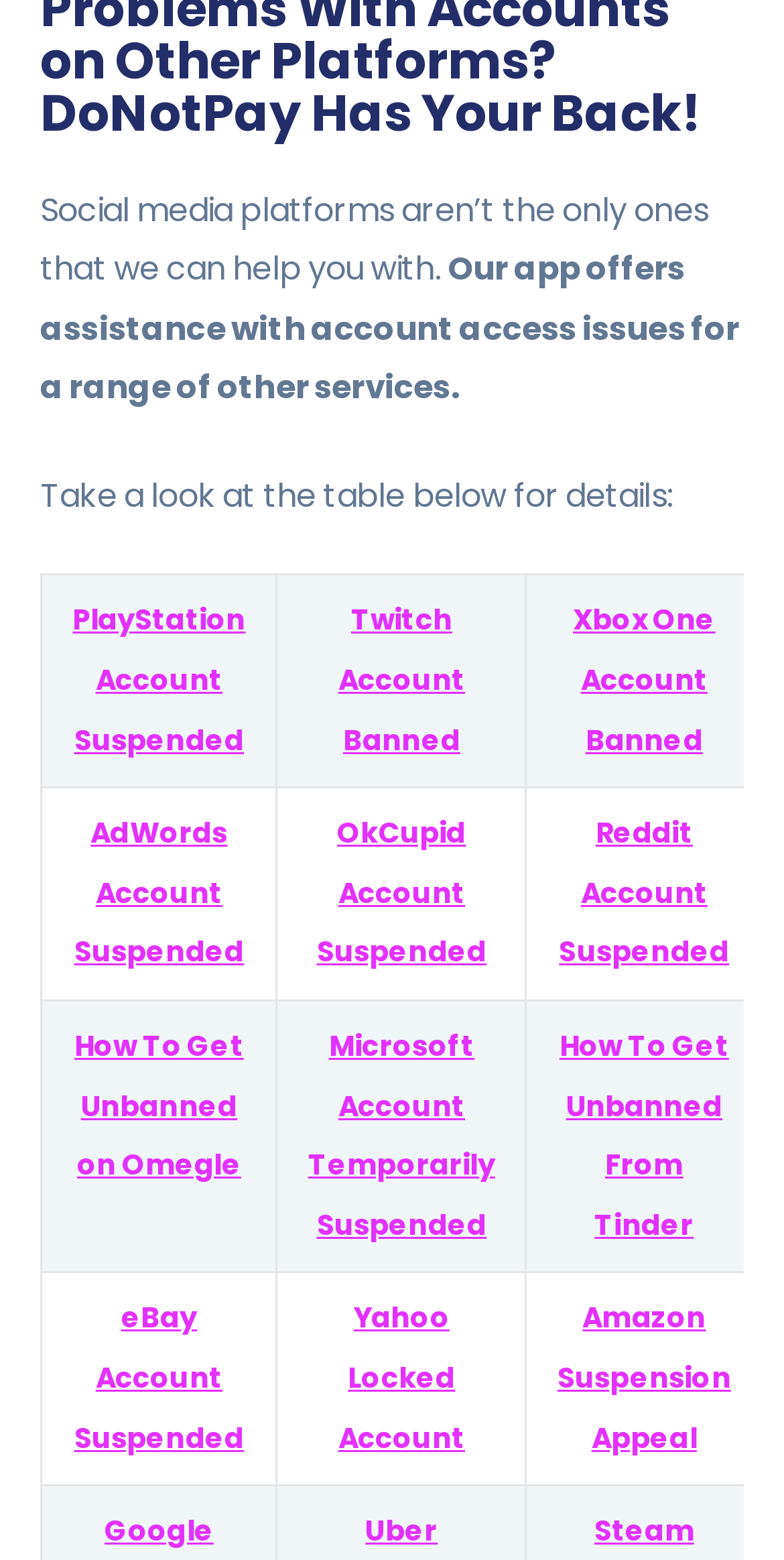Identify the bounding box coordinates for the region to click in order to carry out this instruction: "Get help with Twitch Account Banned". Provide the coordinates using four float numbers between 0 and 1, formatted as [left, top, right, bottom].

[0.431, 0.385, 0.593, 0.487]